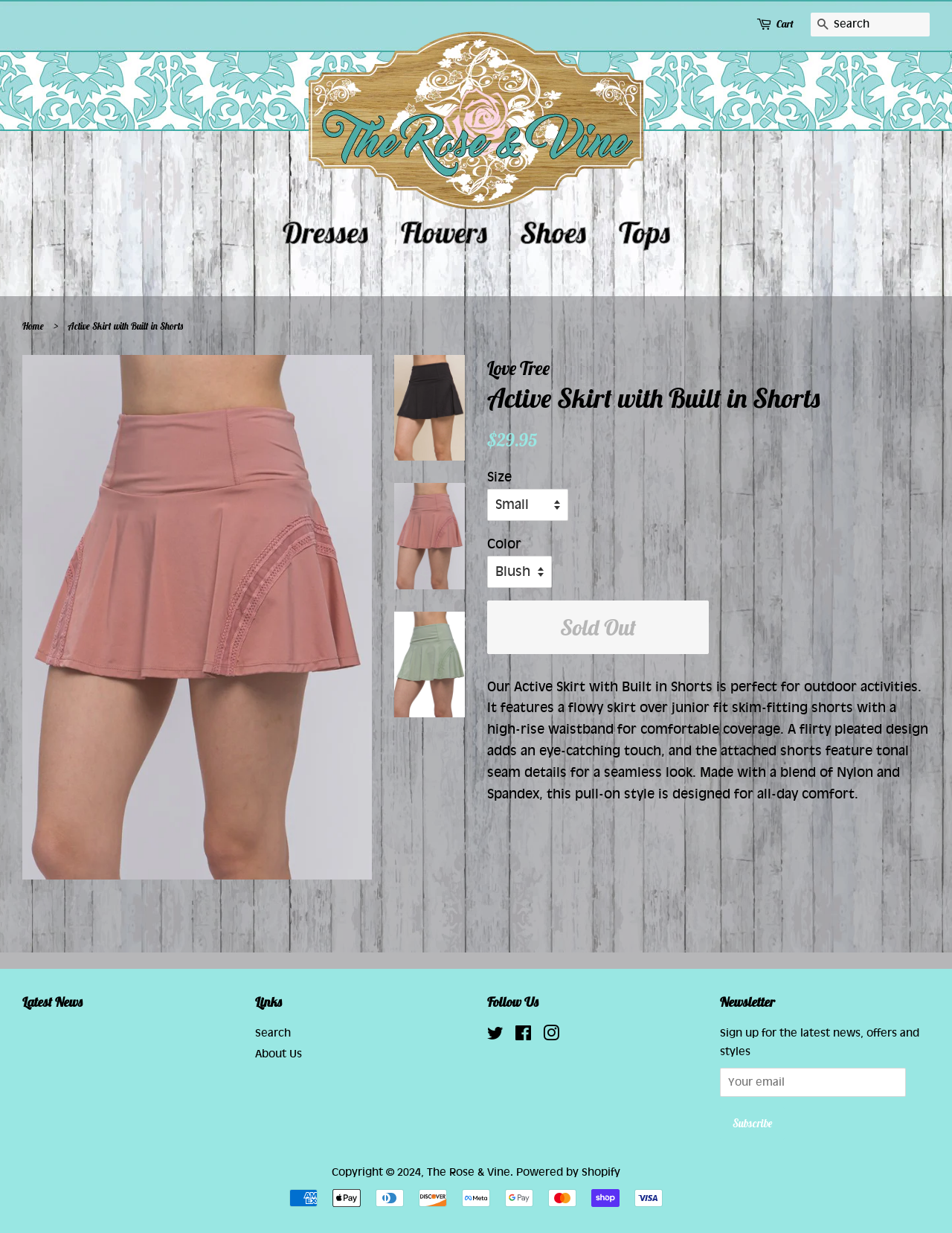Answer the following query concisely with a single word or phrase:
What is the type of activity the skirt is suitable for?

outdoor activities